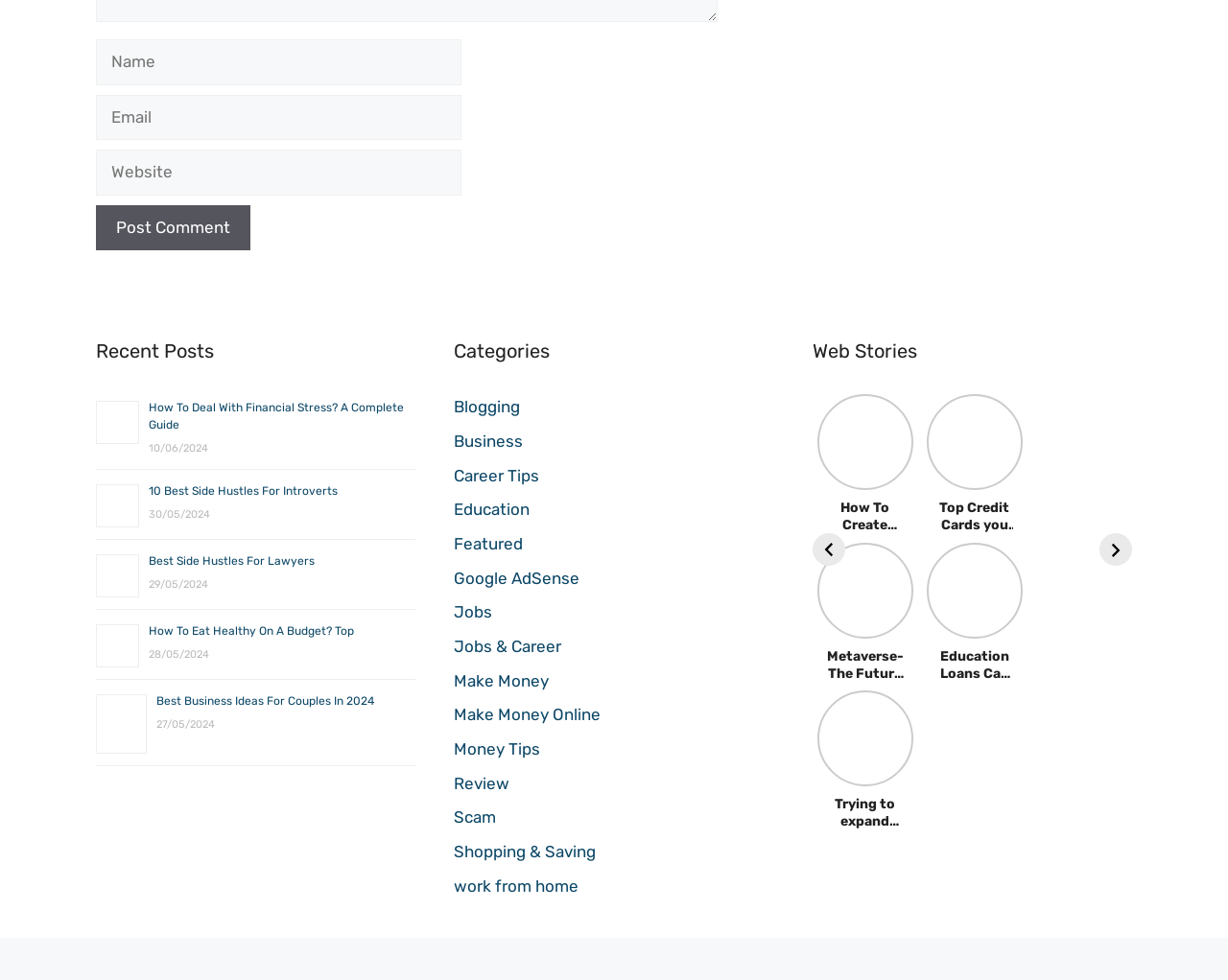How can users navigate through the list of recent posts?
Give a thorough and detailed response to the question.

The webpage provides 'Previous' and 'Next' buttons at the bottom of the 'Recent Posts' section, allowing users to navigate through the list of recent posts and access more content.